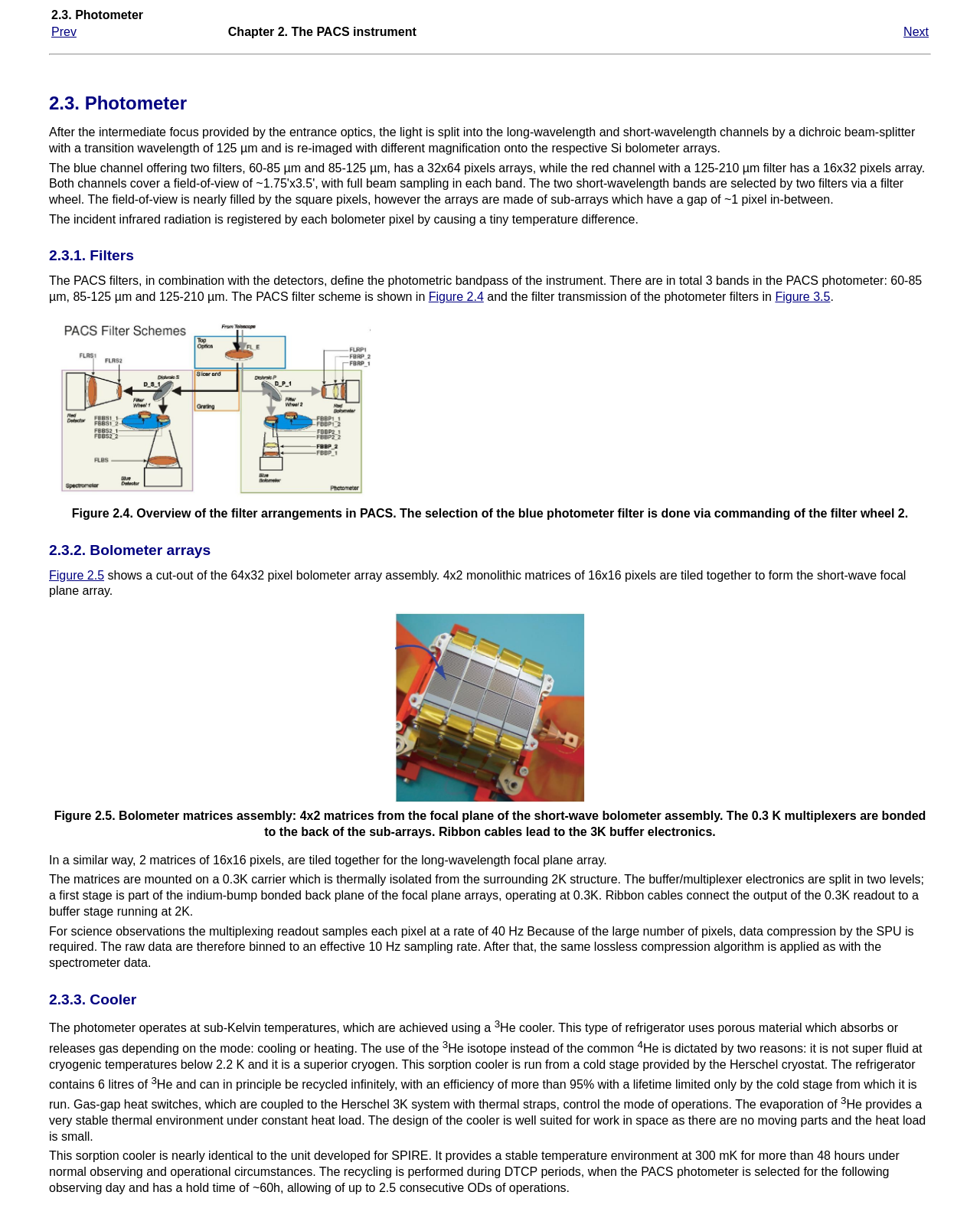How long can the sorption cooler provide a stable temperature environment?
Could you answer the question with a detailed and thorough explanation?

The webpage states that the sorption cooler provides a stable temperature environment at 300 mK for more than 48 hours under normal observing and operational circumstances.